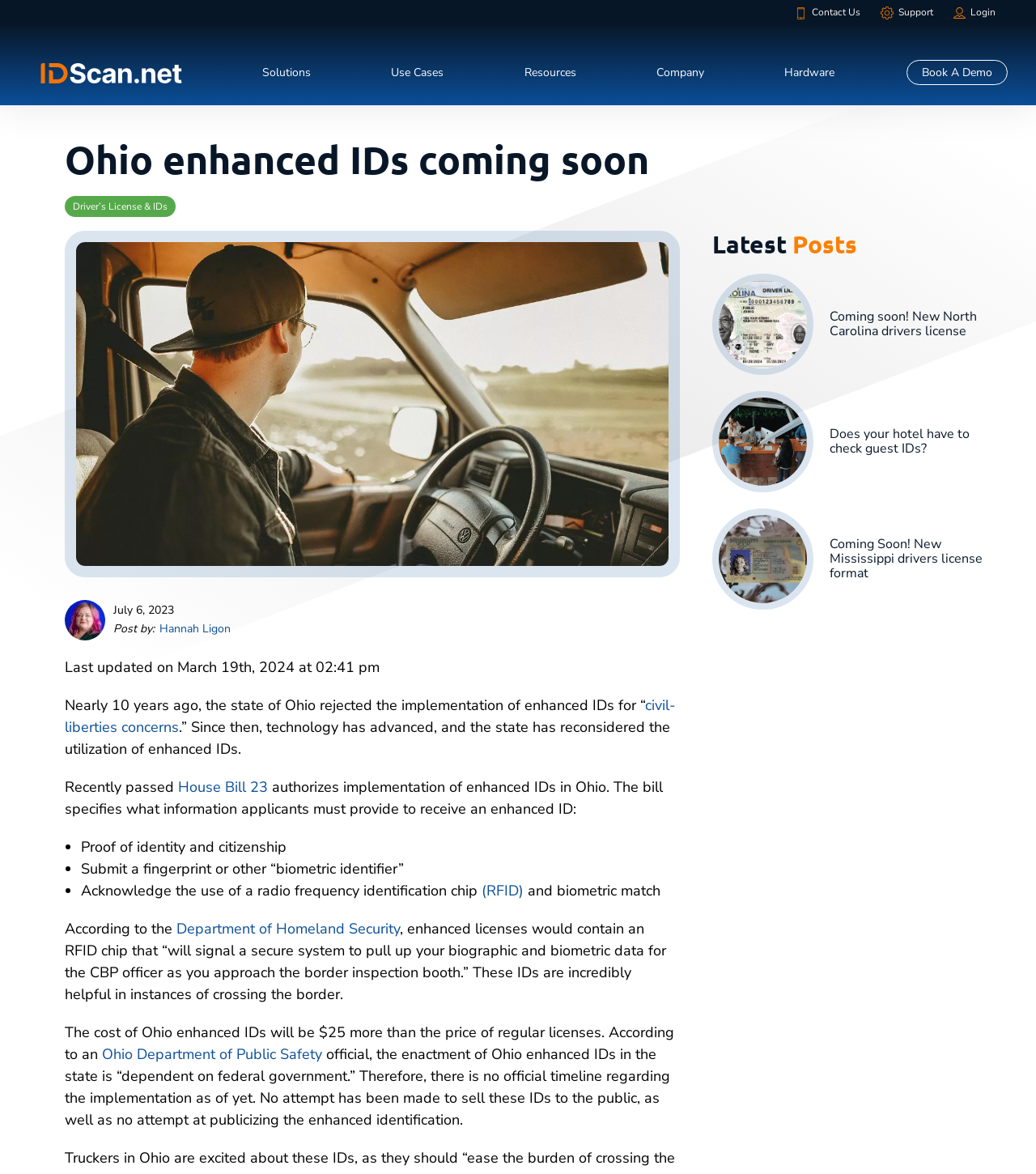Find the bounding box coordinates of the element to click in order to complete the given instruction: "Click on the 'Book A Demo' link."

[0.89, 0.05, 0.958, 0.074]